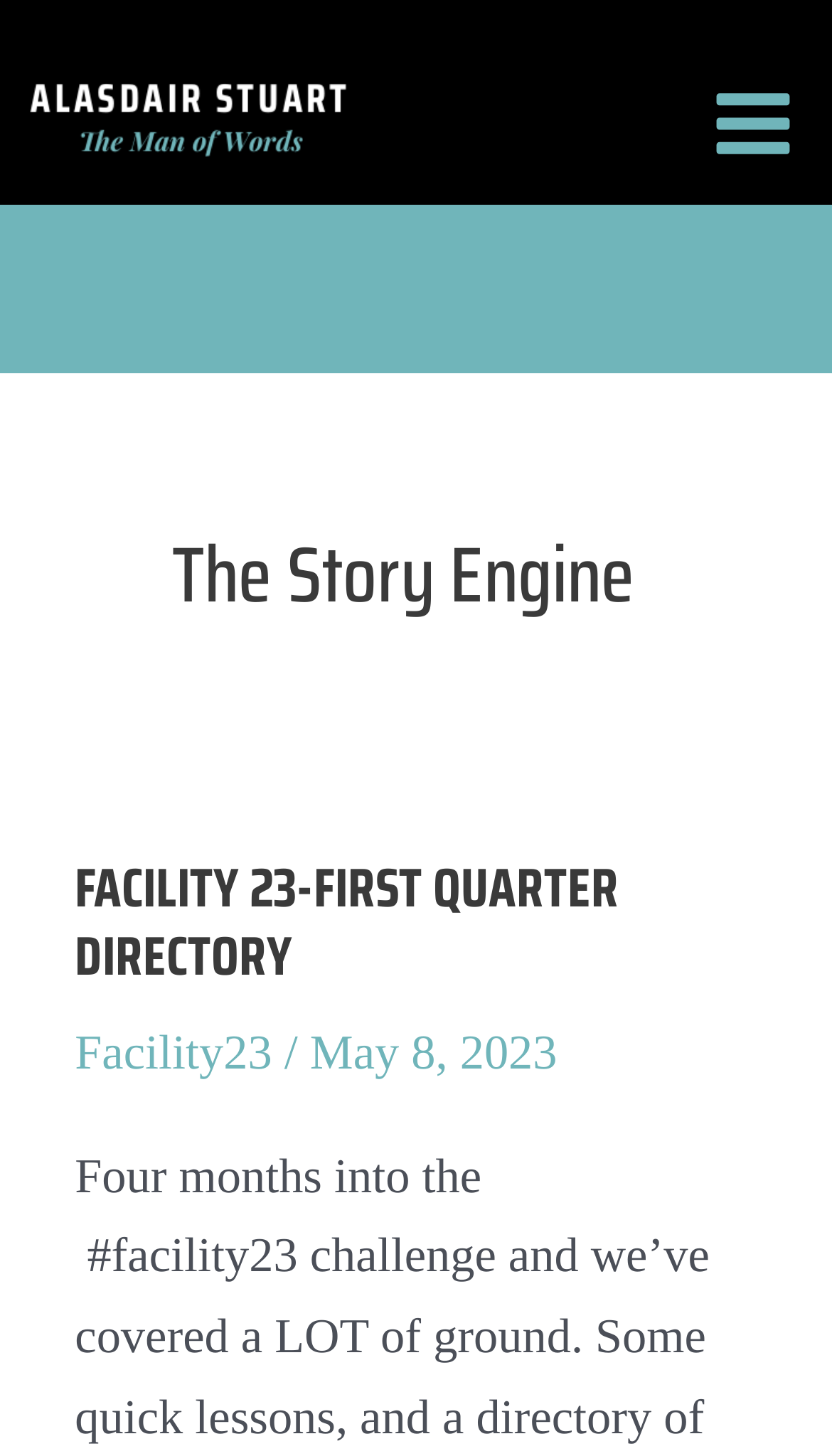Using the information in the image, could you please answer the following question in detail:
What is the purpose of the button in the top-right corner?

The button in the top-right corner of the webpage is labeled 'Main Menu', suggesting that it is used to expand or collapse the main menu of the website.